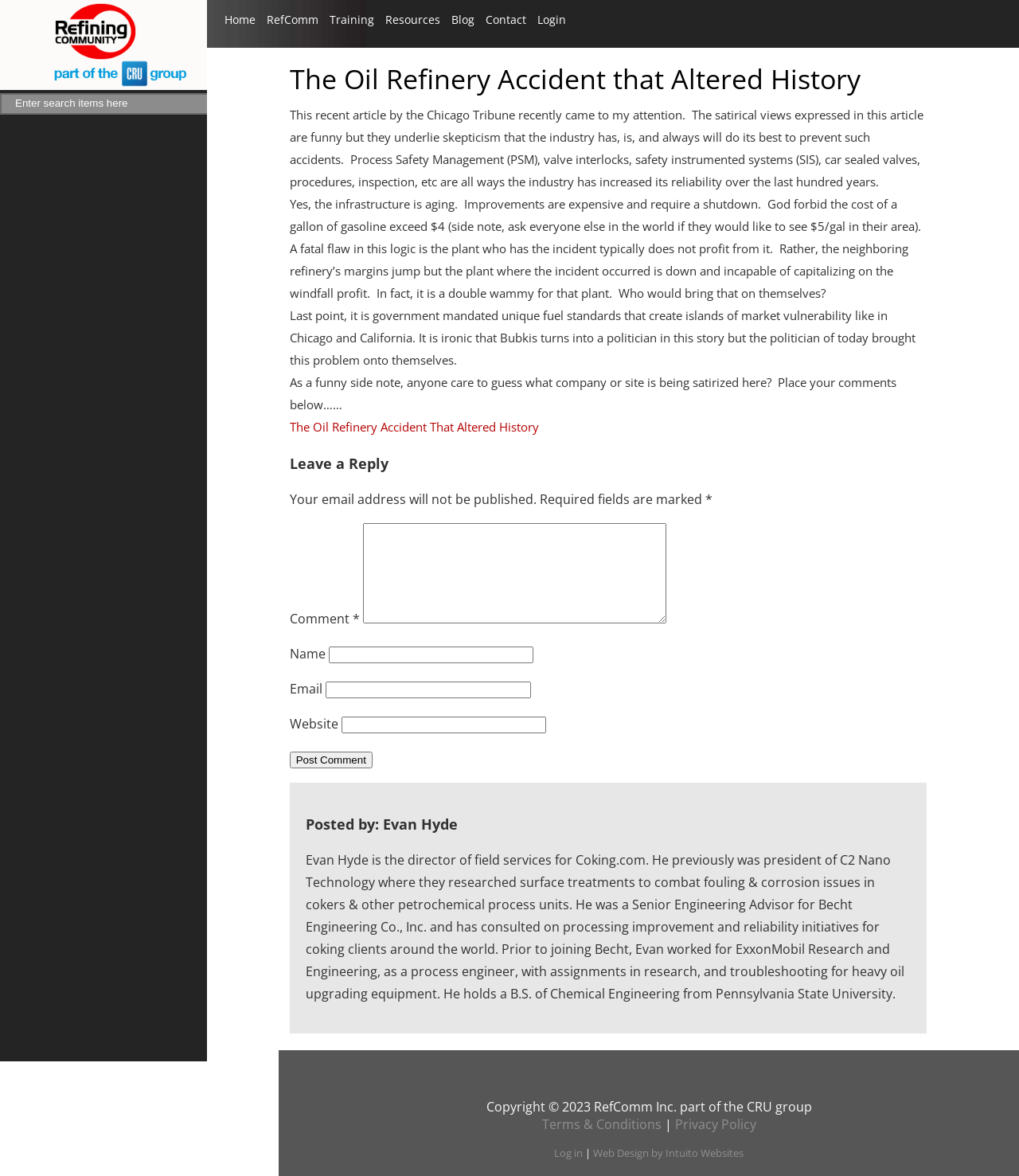Please reply to the following question using a single word or phrase: 
What is the name of the company mentioned in the article?

Coking.com